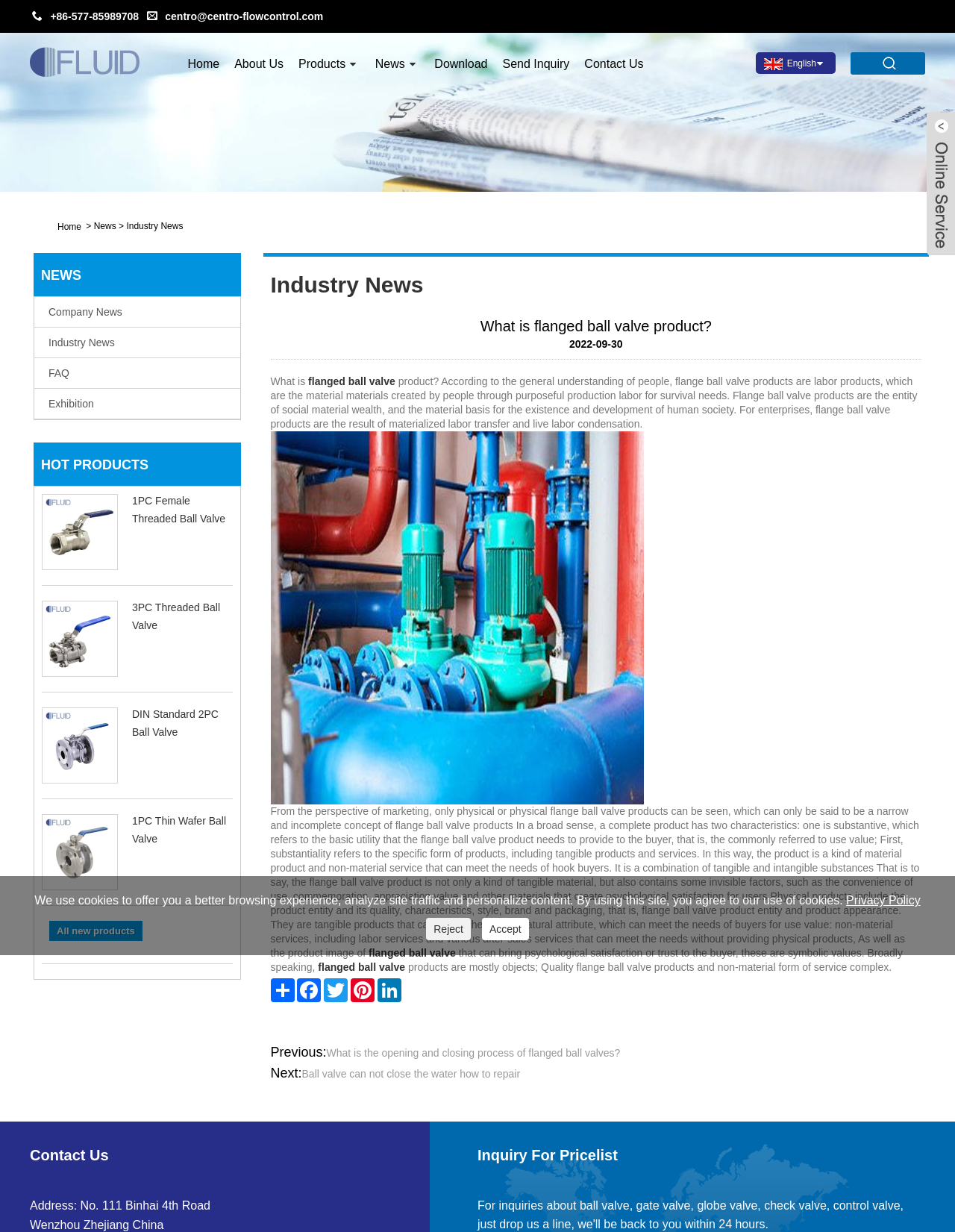Elaborate on the webpage's design and content in a detailed caption.

The webpage is about CENTRO FLOW CONTROL Co., Ltd., a company that specializes in flow control products. At the top of the page, there is a header section with the company's logo, contact information, and a search bar. Below the header, there is a navigation menu with links to different sections of the website, including "Home", "About Us", "Products", "News", "Download", and "Contact Us".

The main content of the page is divided into two sections. The left section has a heading "NEWS" and lists several news articles, including "Company News", "Industry News", "FAQ", and "Exhibition". Below the news section, there is a heading "HOT PRODUCTS" that lists several products, including "1PC Female Threaded Ball Valve", "3PC Threaded Ball Valve", "DIN Standard 2PC Ball Valve", and "1PC Thin Wafer Ball Valve". Each product has a brief description and an image.

The right section of the main content has a heading "What is flanged ball valve product?" and provides a detailed explanation of what a flanged ball valve product is, including its definition, characteristics, and types. The text is accompanied by an image of a flanged ball valve. Below the explanation, there are links to share the article on social media platforms, including Facebook, Twitter, Pinterest, and LinkedIn.

At the bottom of the page, there is a section with links to previous and next articles, as well as a contact section with the company's address and a heading "Inquiry For Pricelist". There is also a cookie policy notification at the bottom of the page with links to the privacy policy and options to accept or reject cookies.

Overall, the webpage provides information about CENTRO FLOW CONTROL Co., Ltd. and its products, as well as news and articles related to the industry.